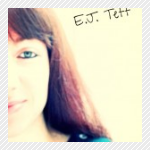What is the tone of E.J. Tett's smile?
Based on the screenshot, provide your answer in one word or phrase.

Subtle and warm